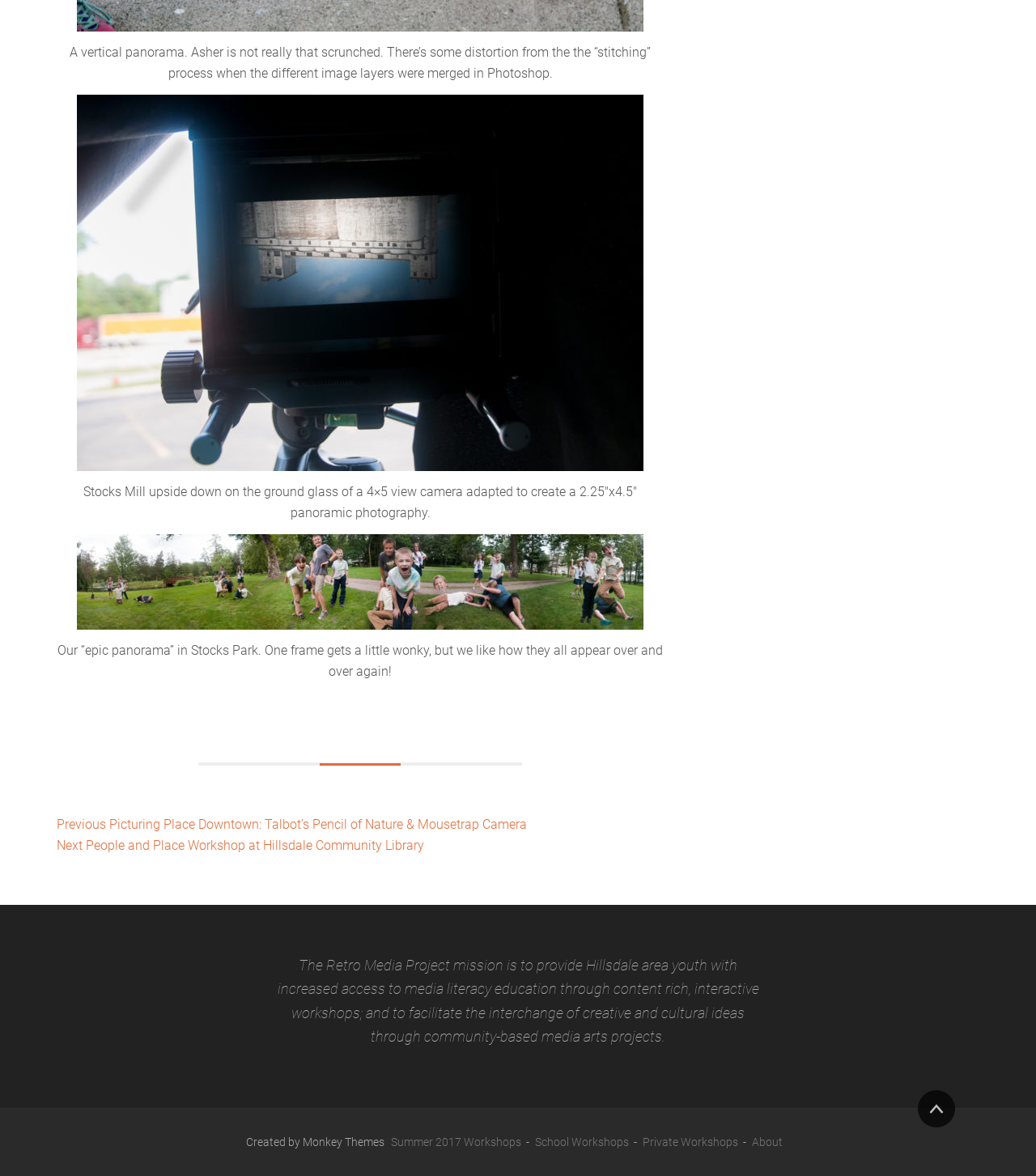What type of photography is being demonstrated?
We need a detailed and exhaustive answer to the question. Please elaborate.

The webpage showcases panoramic photography, as evident from the images and descriptions, such as 'A vertical panorama' and 'Our “epic panorama” in Stocks Park', which suggest the use of panoramic photography techniques.